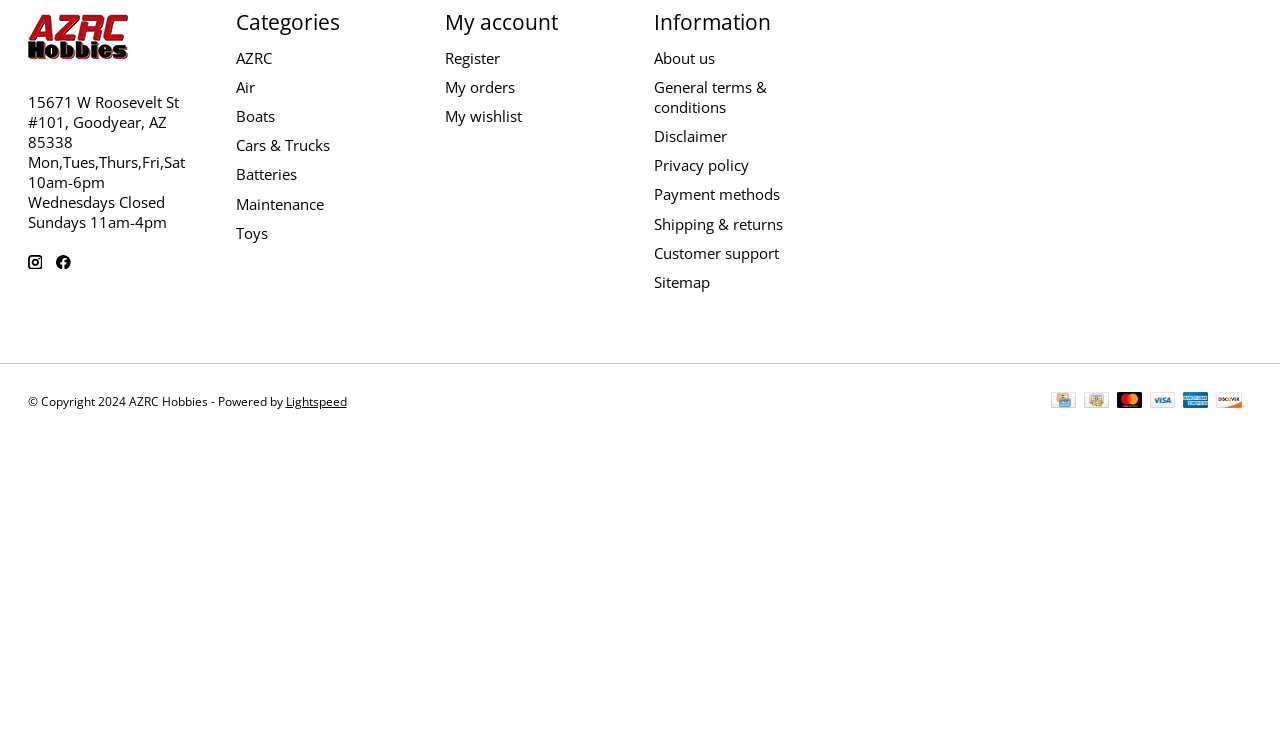Show the bounding box coordinates of the region that should be clicked to follow the instruction: "View about us."

[0.511, 0.065, 0.558, 0.092]